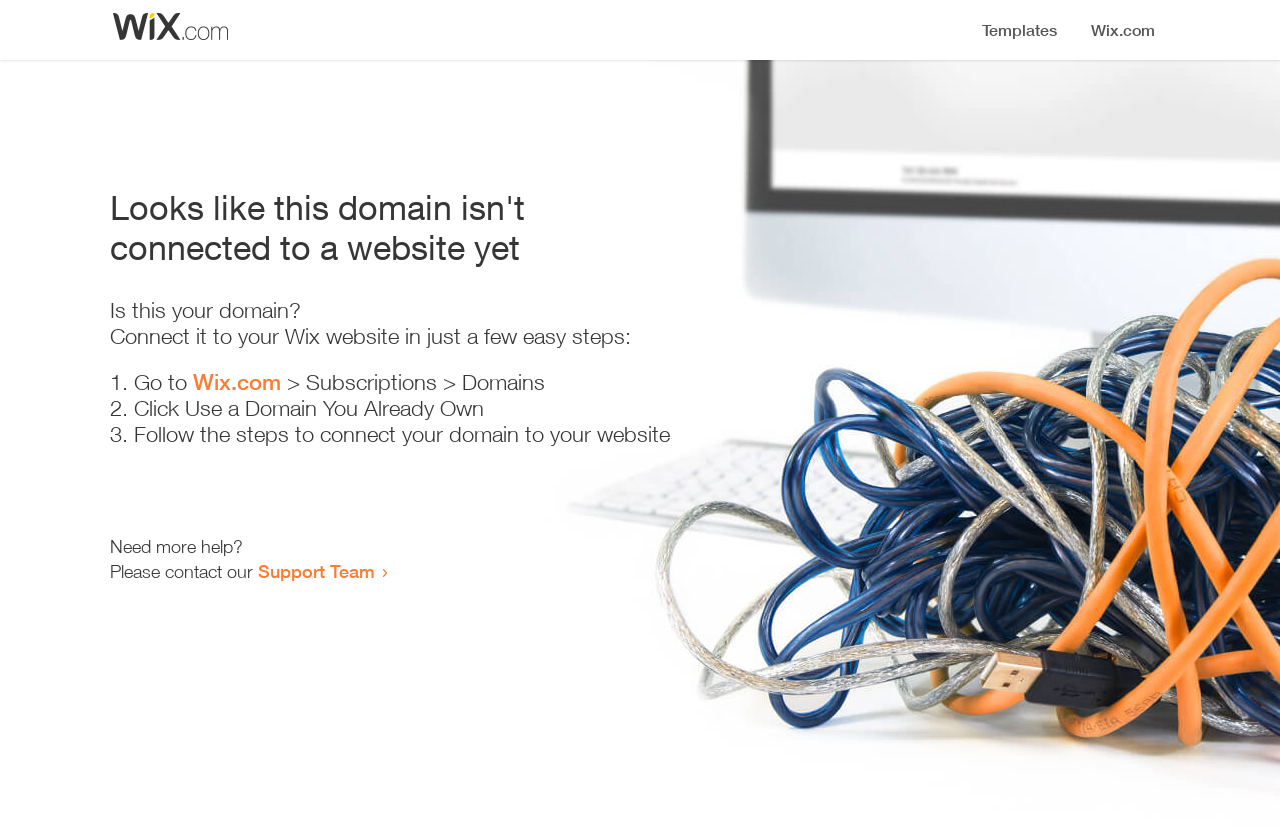Provide your answer to the question using just one word or phrase: What is the purpose of this webpage?

To guide domain connection